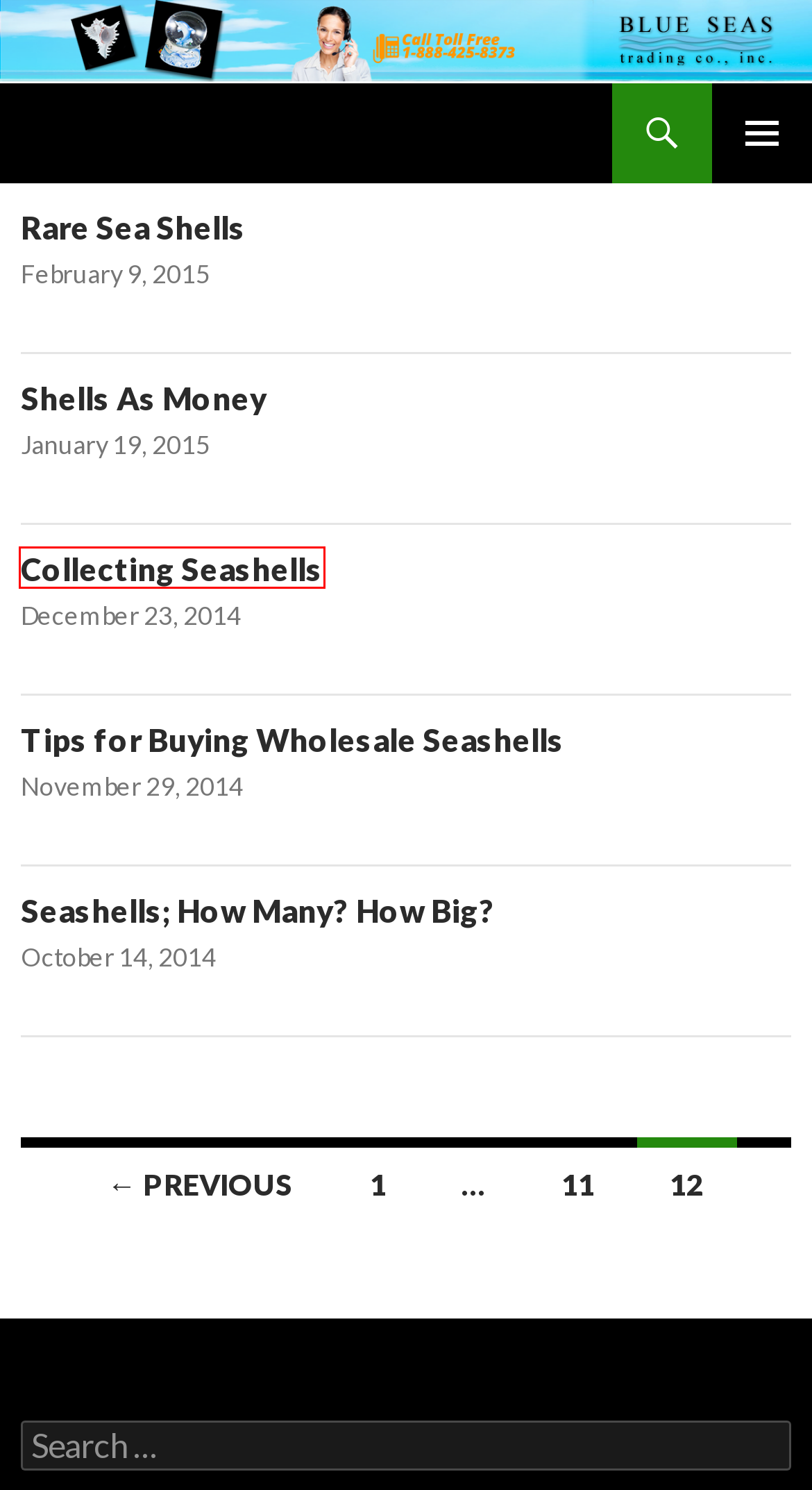You have a screenshot of a webpage with a red bounding box around an element. Identify the webpage description that best fits the new page that appears after clicking the selected element in the red bounding box. Here are the candidates:
A. Shells As Money | Blue Seas Trading Co.
B. February | 2022 | Blue Seas Trading Co.
C. Collecting Seashells | Blue Seas Trading Co.
D. Rare Sea Shells | Blue Seas Trading Co.
E. Tips for Buying Wholesale Seashells | Blue Seas Trading Co.
F. Seashells; How Many? How Big? | Blue Seas Trading Co.
G. Blue Seas Trading Co. | Shell Shopping | Page 11
H. Blue Seas Trading Co. | Shell Shopping

C